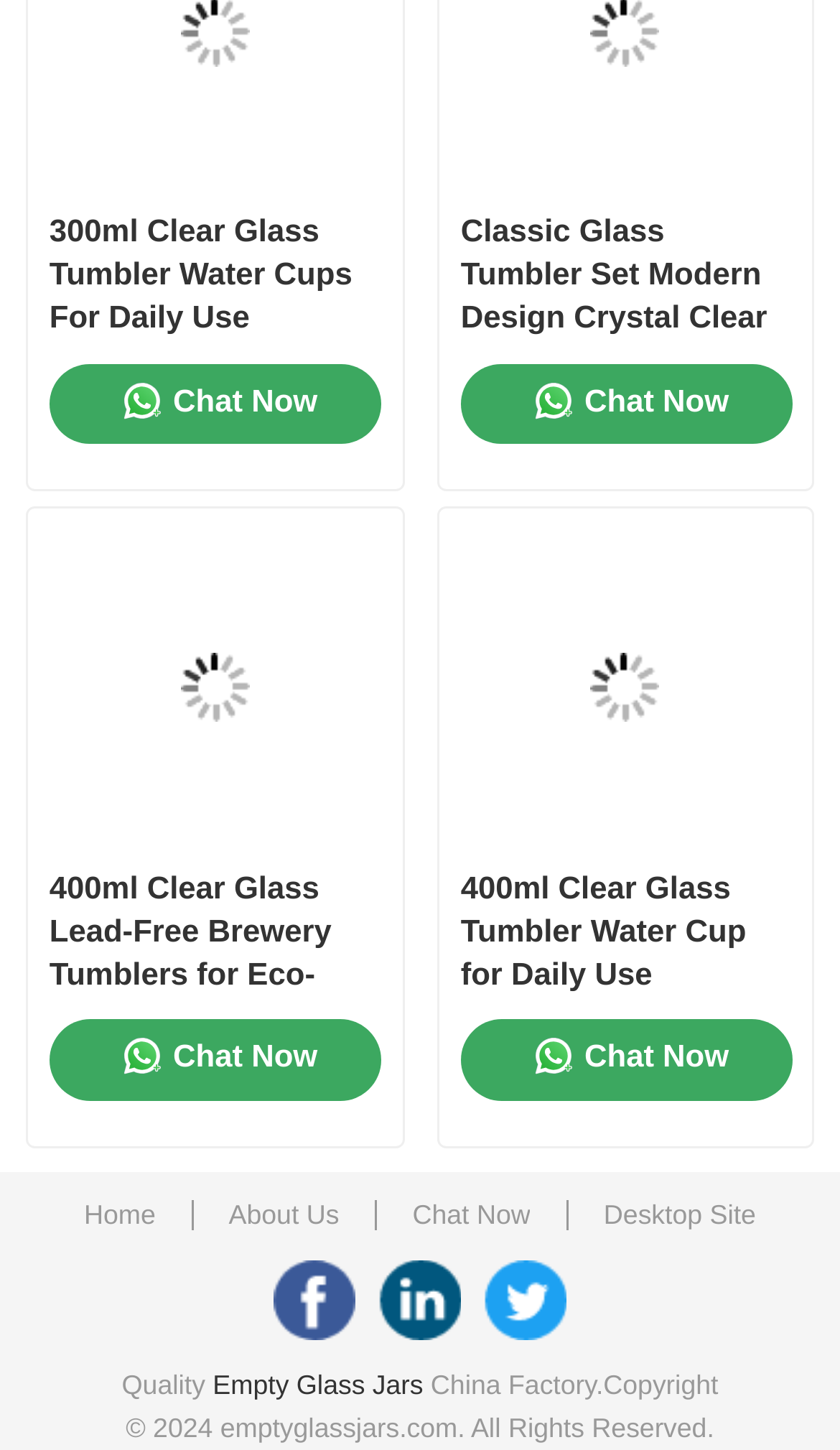Indicate the bounding box coordinates of the clickable region to achieve the following instruction: "Chat with the customer support."

[0.059, 0.25, 0.453, 0.306]